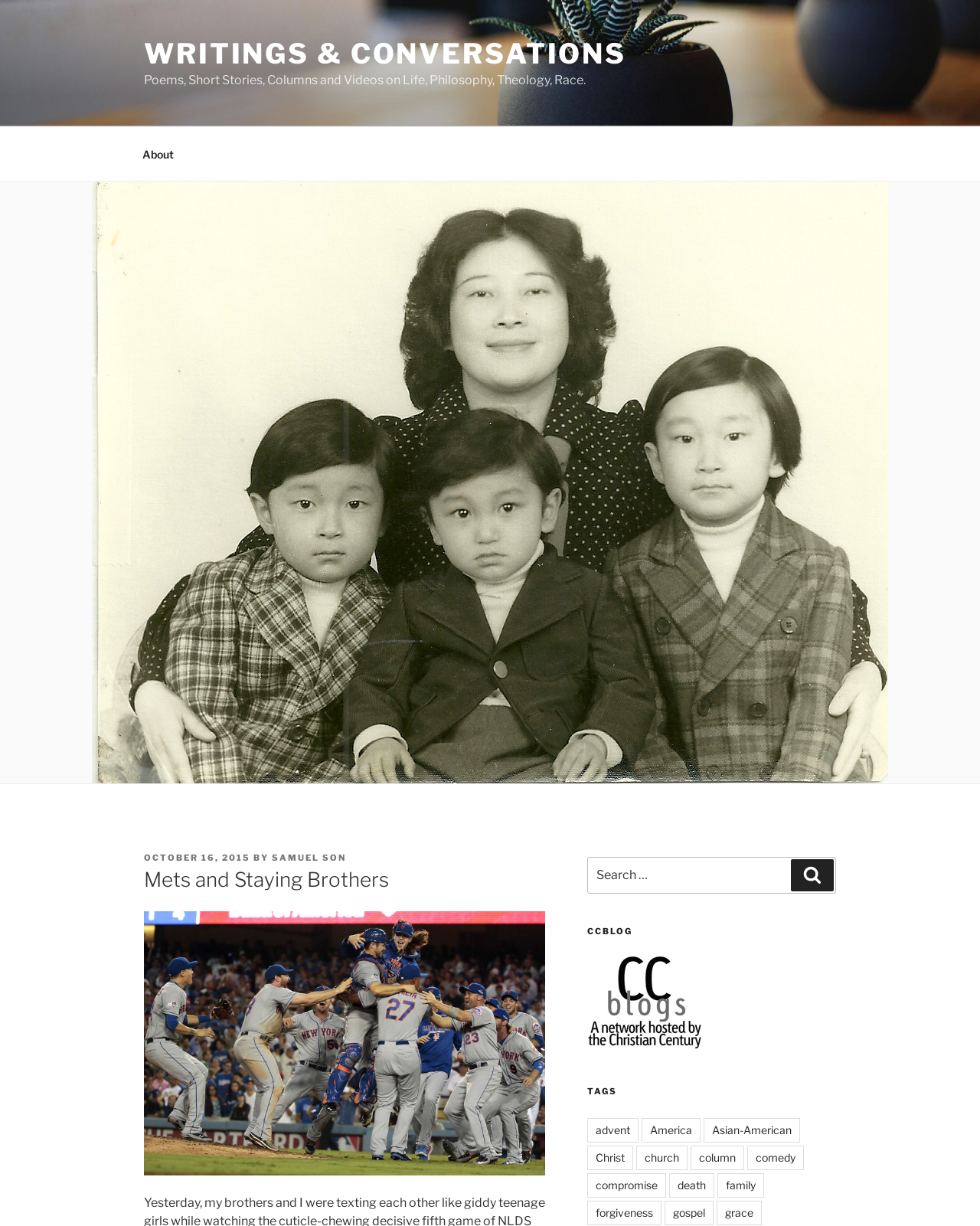Please identify the bounding box coordinates of the element I should click to complete this instruction: 'Click on the 'About' link'. The coordinates should be given as four float numbers between 0 and 1, like this: [left, top, right, bottom].

[0.131, 0.11, 0.191, 0.141]